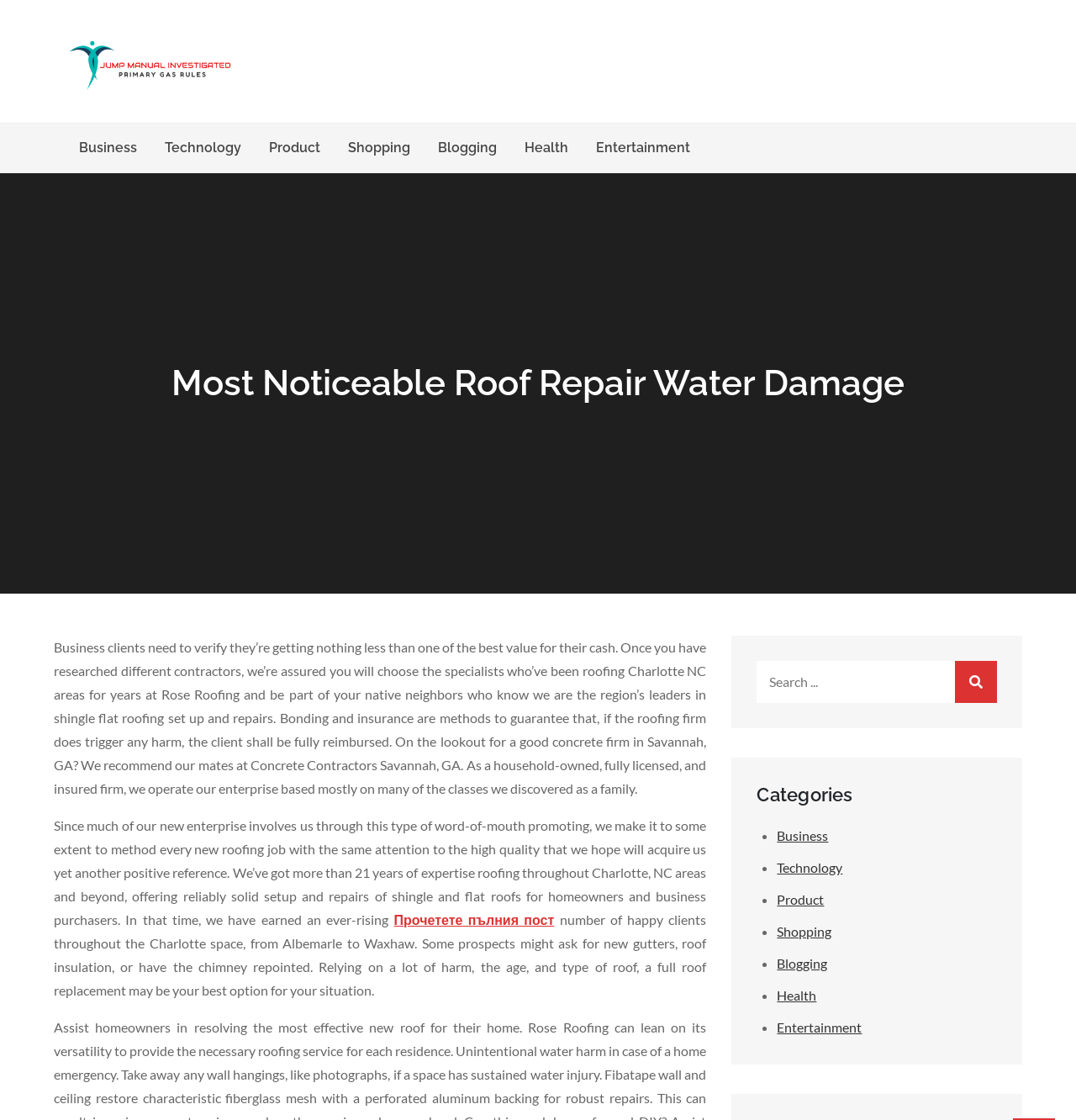Please specify the bounding box coordinates in the format (top-left x, top-left y, bottom-right x, bottom-right y), with values ranging from 0 to 1. Identify the bounding box for the UI component described as follows: parent_node: Search for: value="Search"

[0.888, 0.59, 0.927, 0.628]